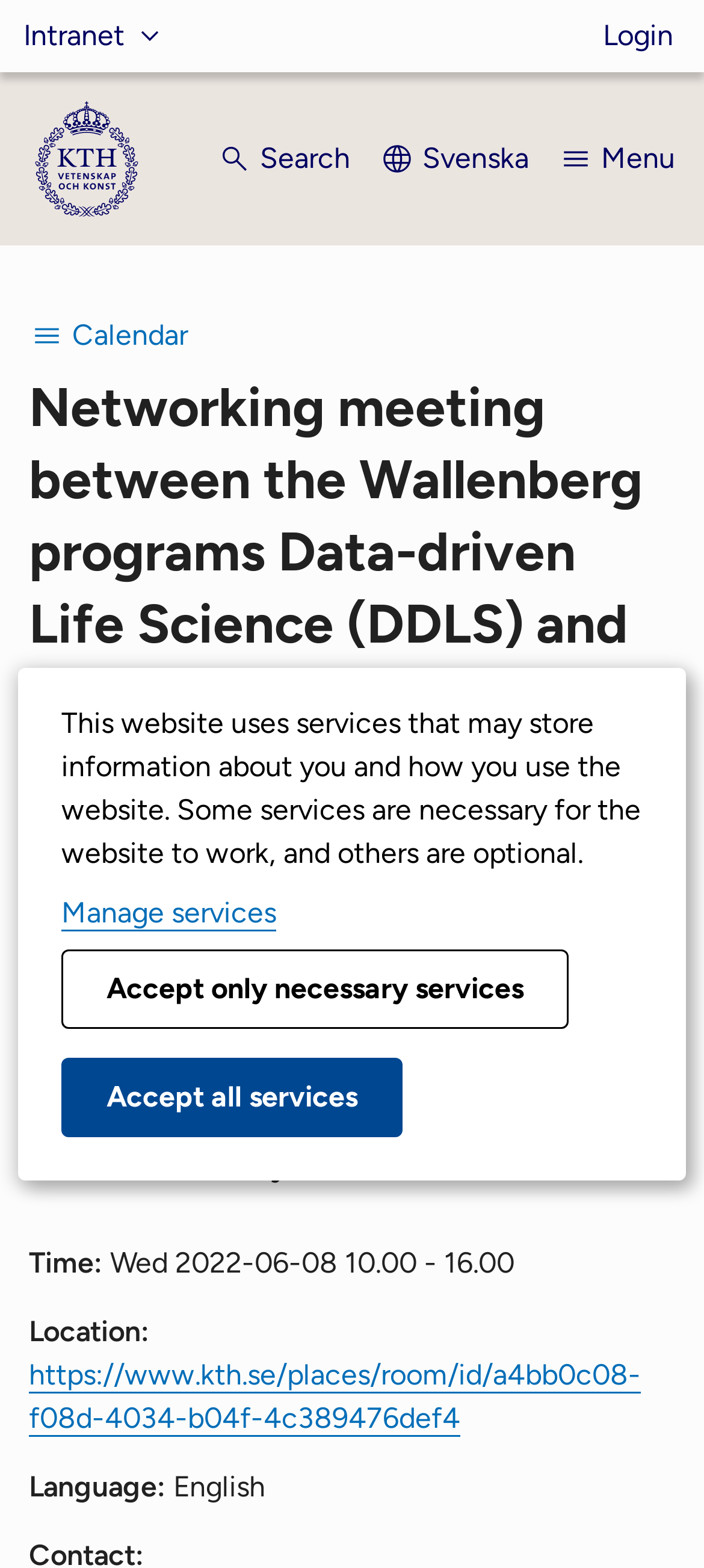Identify the bounding box coordinates of the section to be clicked to complete the task described by the following instruction: "Search for something". The coordinates should be four float numbers between 0 and 1, formatted as [left, top, right, bottom].

[0.308, 0.078, 0.497, 0.124]